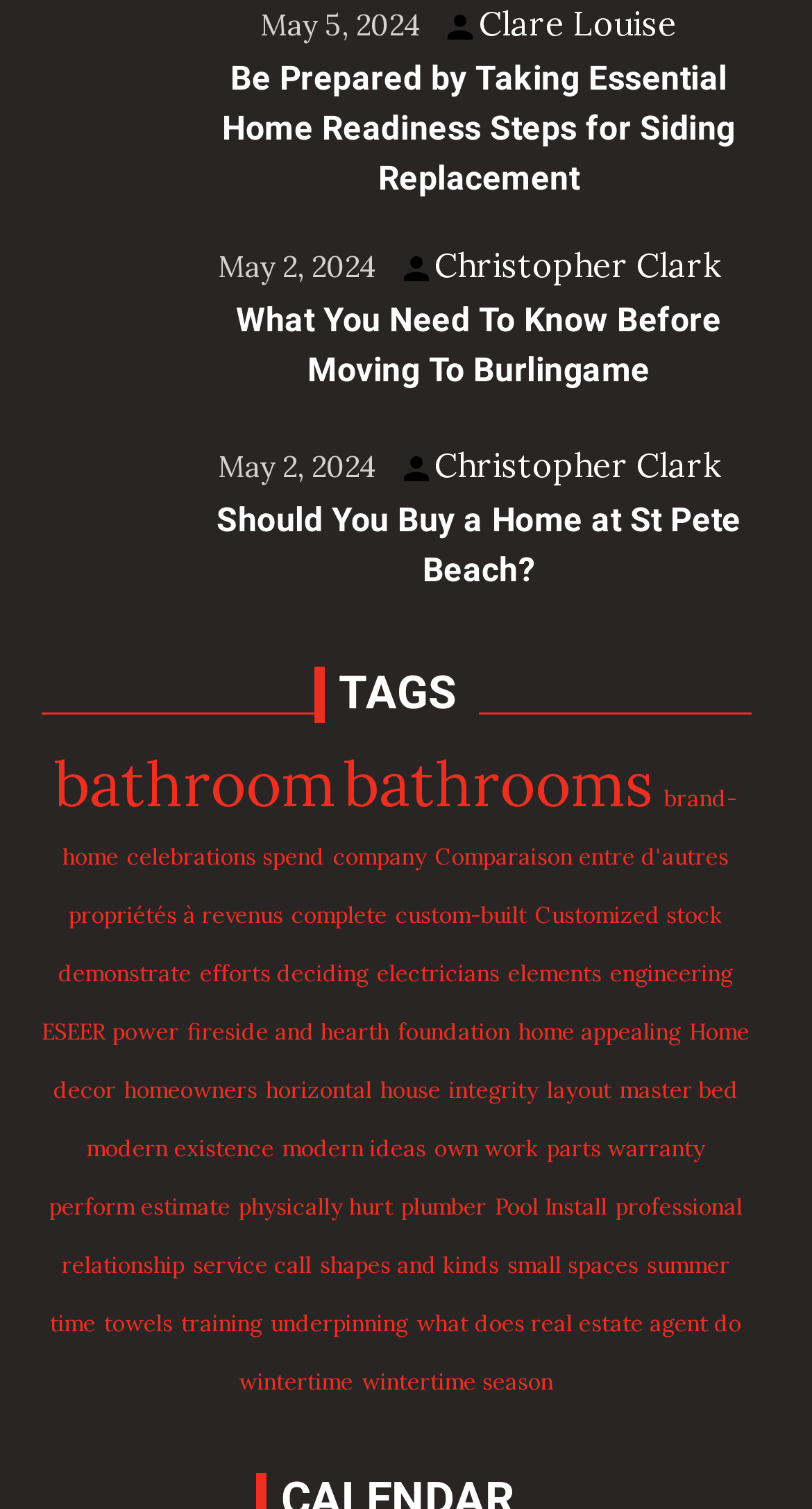Use a single word or phrase to answer the question: How many articles are listed on this webpage?

3